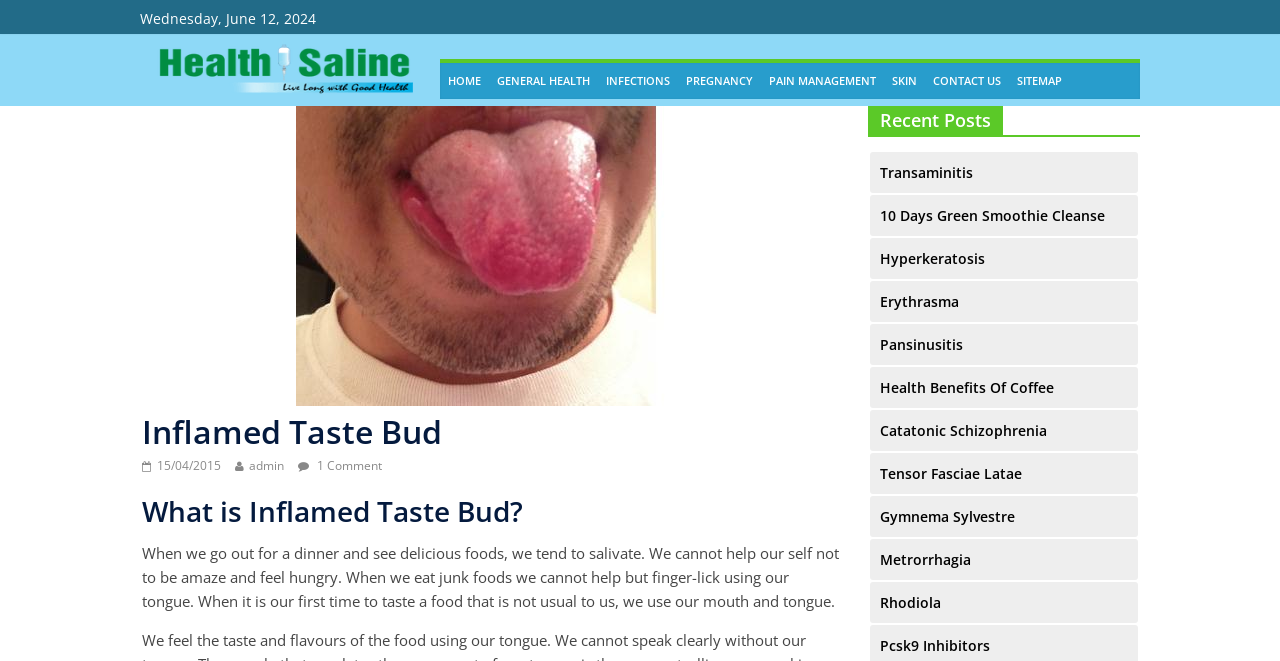Determine the bounding box coordinates for the element that should be clicked to follow this instruction: "View the 'Inflamed Taste Bud' image". The coordinates should be given as four float numbers between 0 and 1, in the format [left, top, right, bottom].

[0.232, 0.161, 0.535, 0.615]